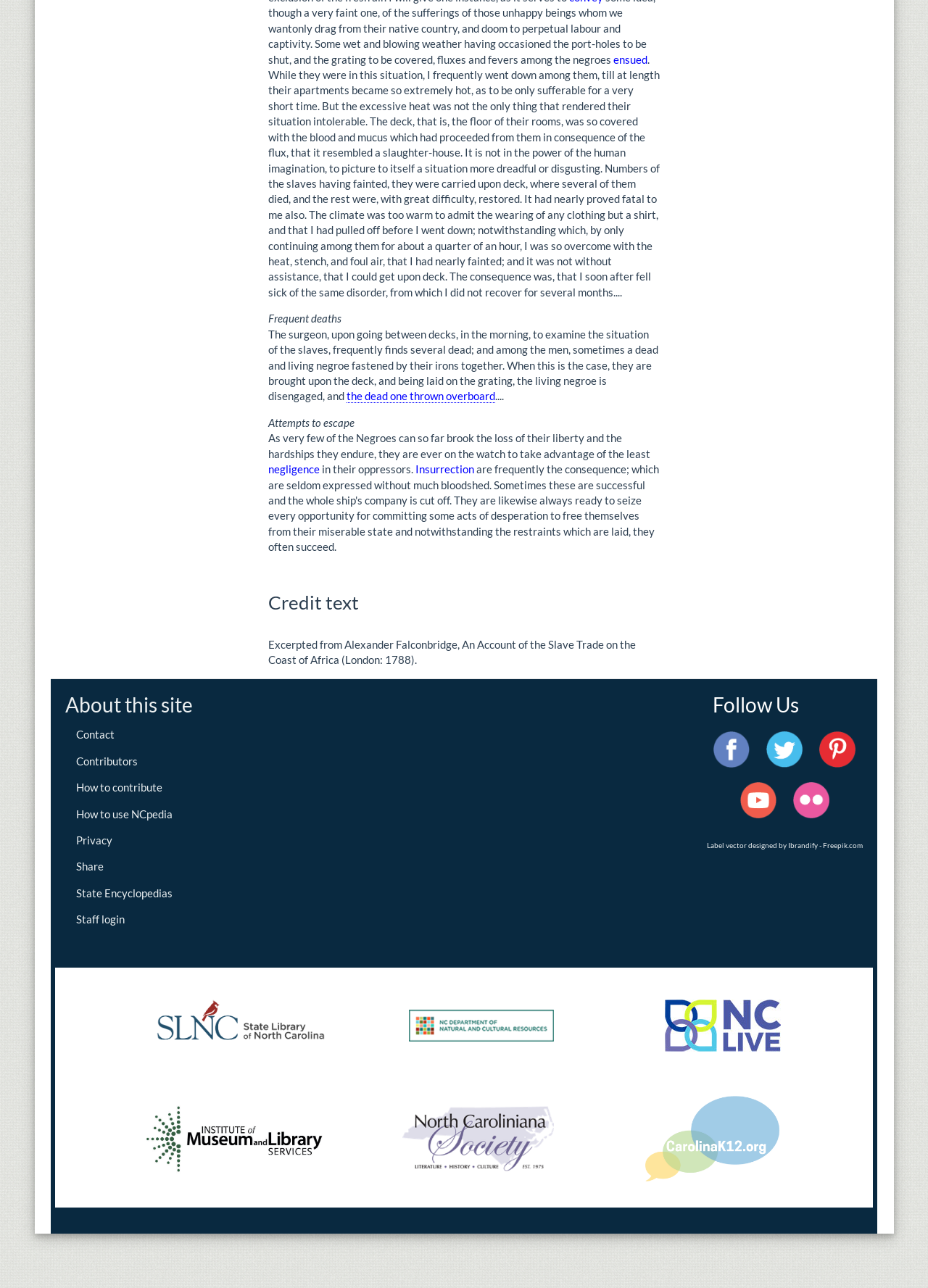Determine the bounding box for the described UI element: "About this site".

[0.07, 0.538, 0.208, 0.557]